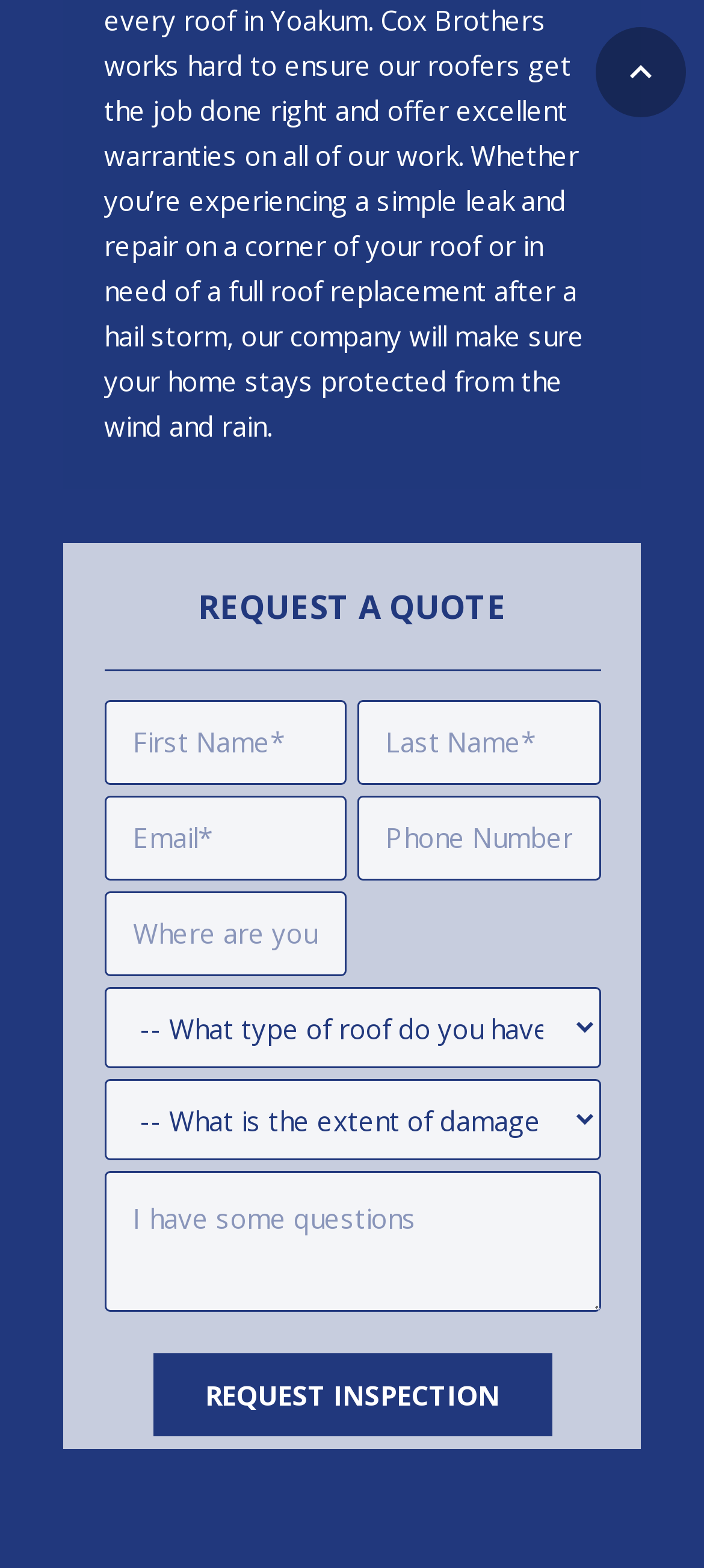Please identify the coordinates of the bounding box for the clickable region that will accomplish this instruction: "Click the REQUEST INSPECTION button".

[0.217, 0.863, 0.783, 0.916]